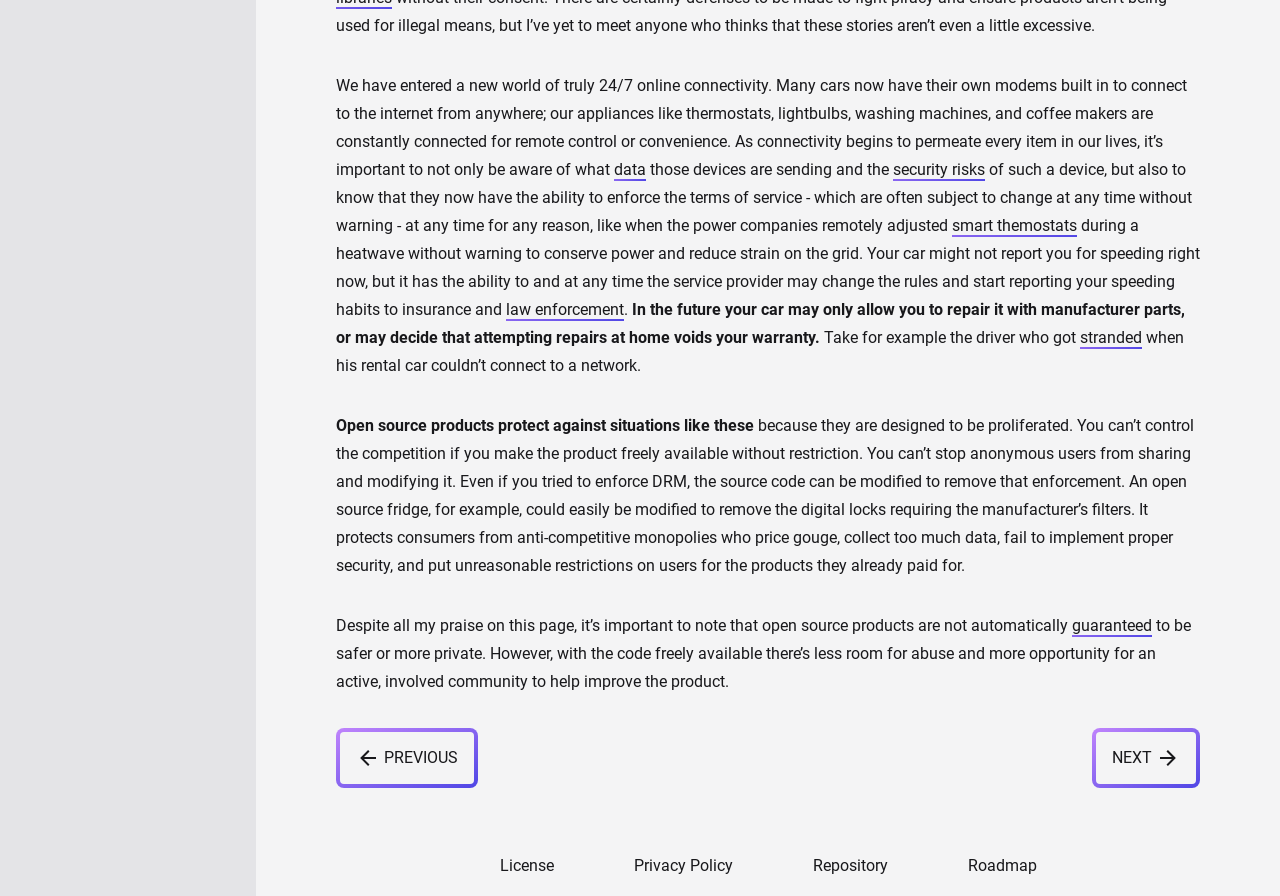Determine the coordinates of the bounding box for the clickable area needed to execute this instruction: "Click on 'data'".

[0.48, 0.179, 0.505, 0.202]